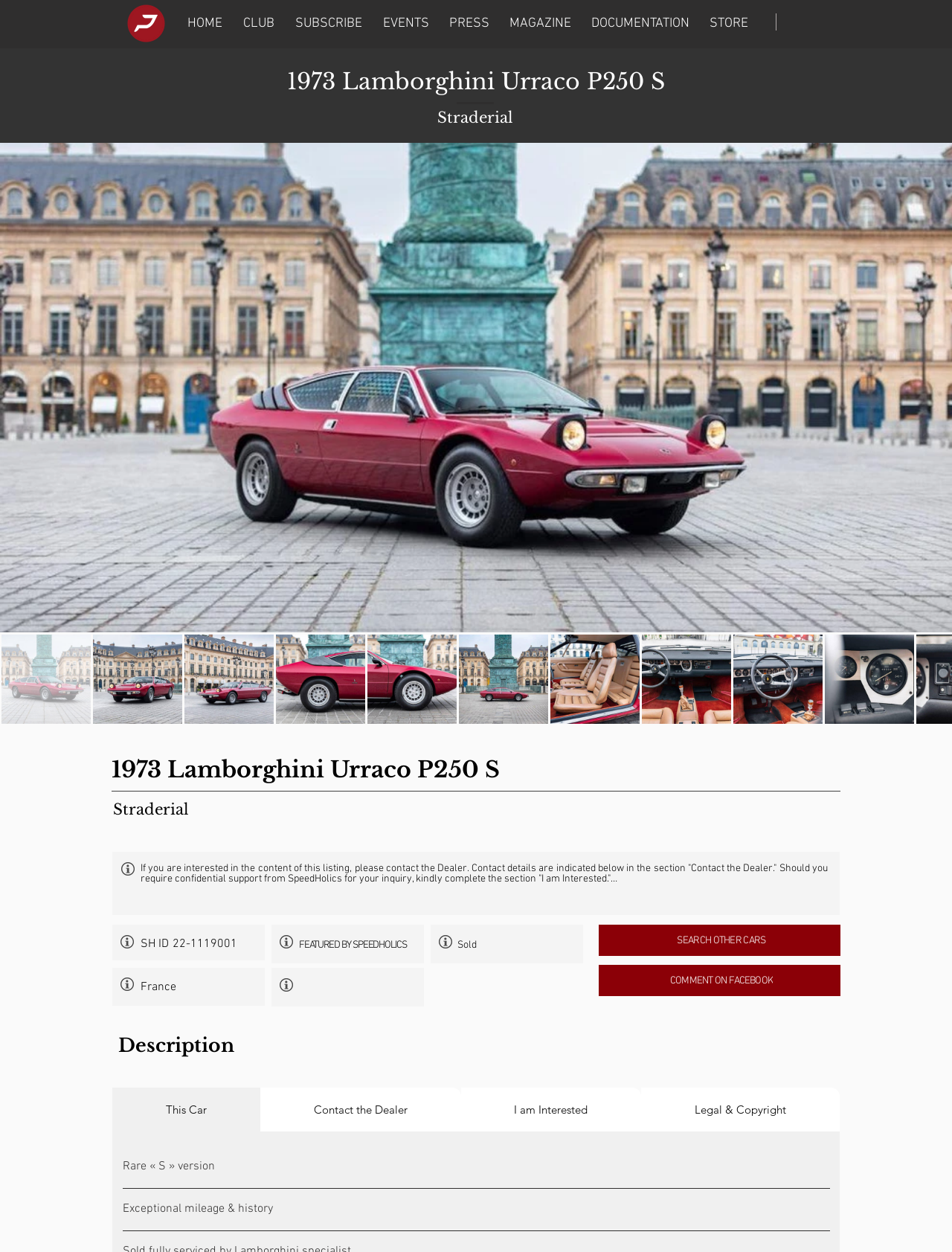Please find and generate the text of the main header of the webpage.

1973 Lamborghini Urraco P250 S